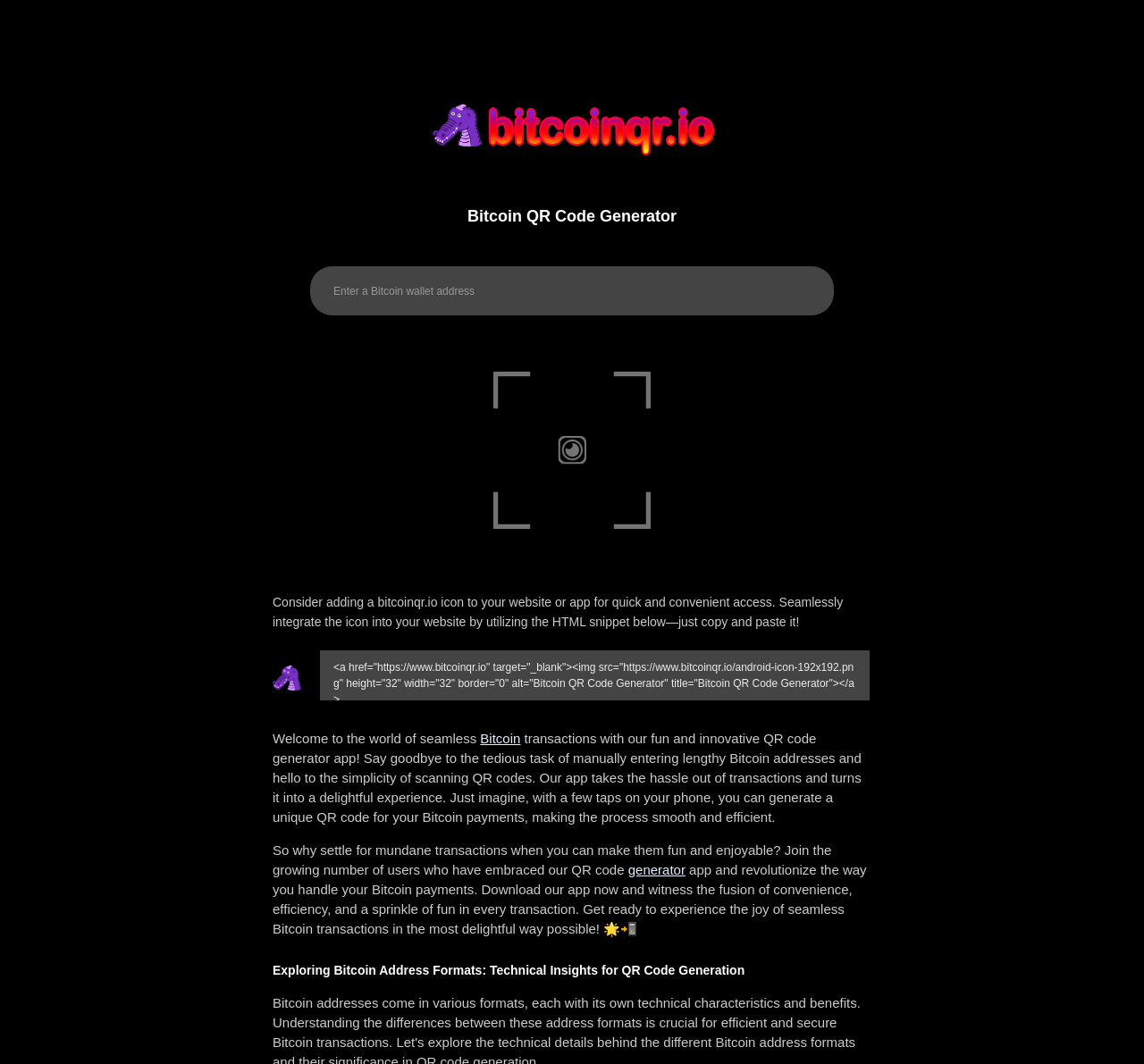Bounding box coordinates are specified in the format (top-left x, top-left y, bottom-right x, bottom-right y). All values are floating point numbers bounded between 0 and 1. Please provide the bounding box coordinate of the region this sentence describes: Bitcoin

[0.42, 0.687, 0.455, 0.701]